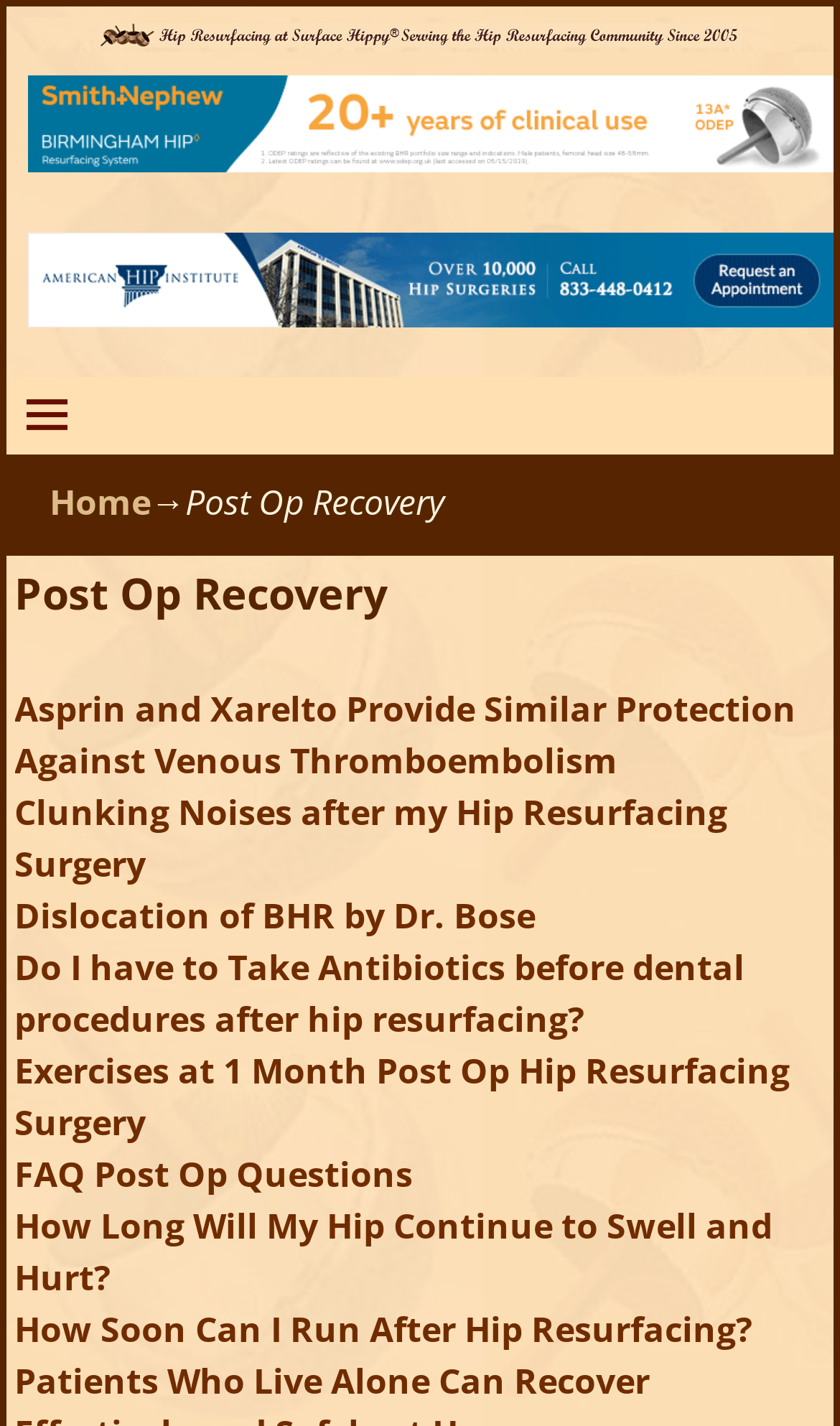What is the name of the doctor mentioned in the link?
Please give a well-detailed answer to the question.

The name of the doctor mentioned in the link can be found in the text of the link element which is 'Dr. Domb American Hip Institute Chicago IL'.